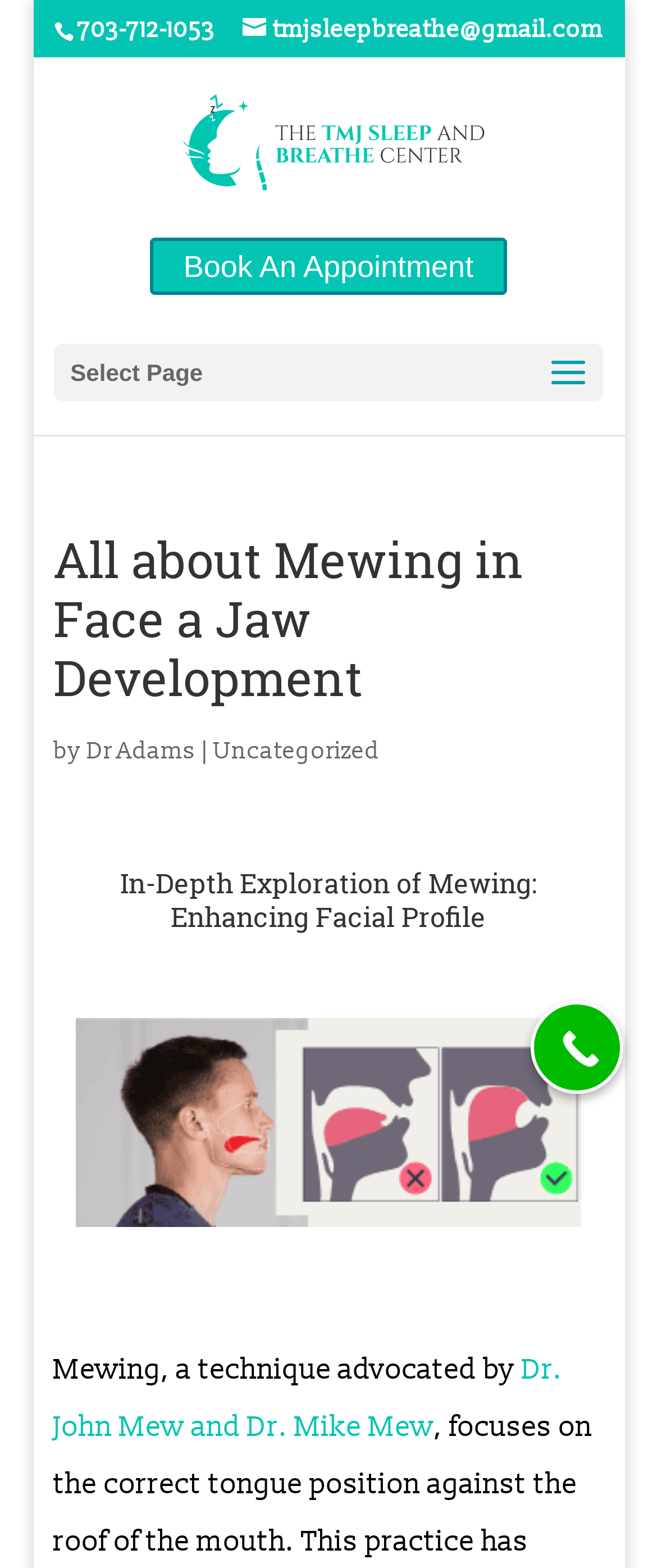What is the phone number provided?
Please provide a comprehensive answer based on the details in the screenshot.

I found the answer by looking at the link element with the phone number '703-712-1053'.